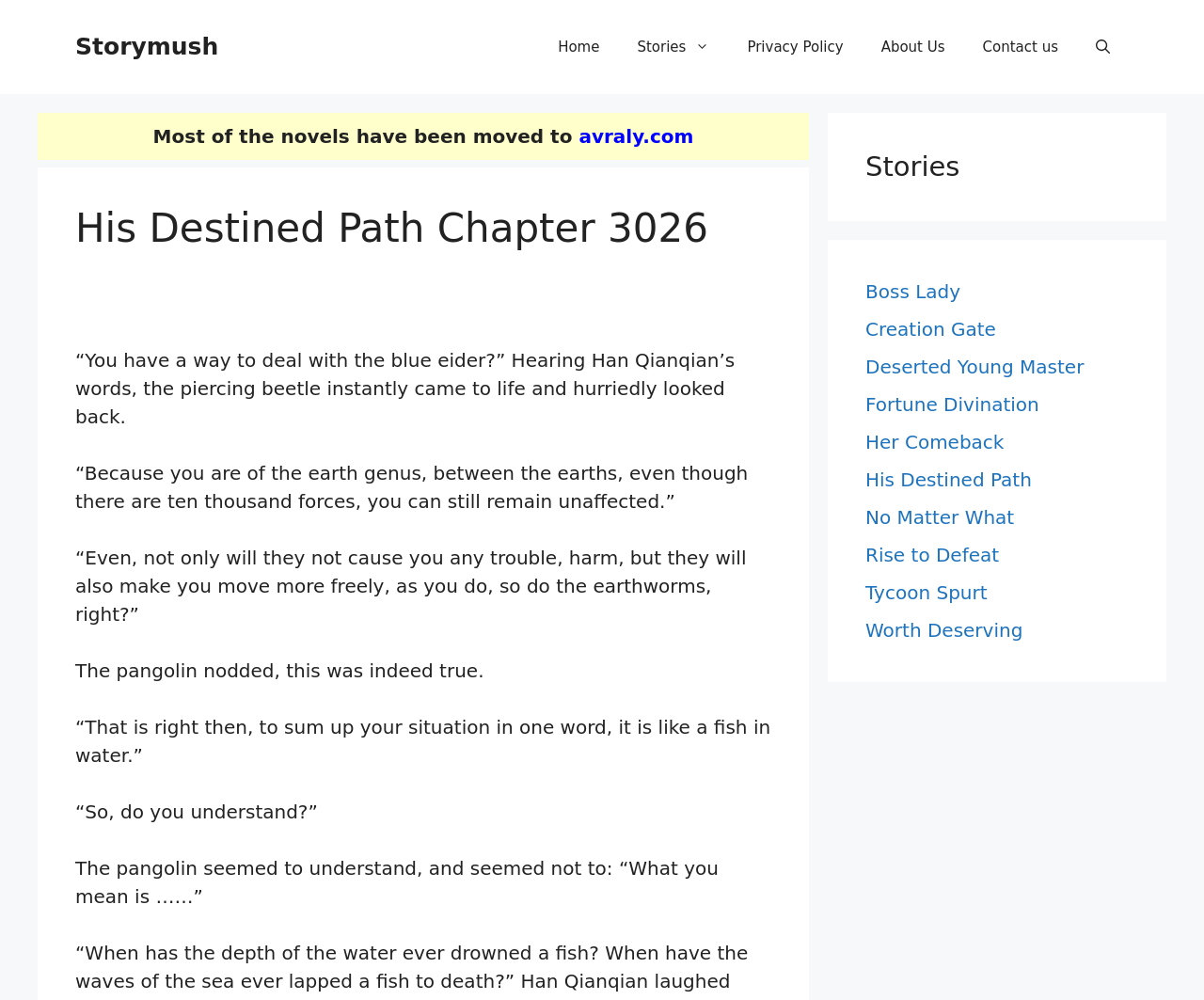Please find the bounding box coordinates of the section that needs to be clicked to achieve this instruction: "Open the search".

[0.895, 0.019, 0.938, 0.075]